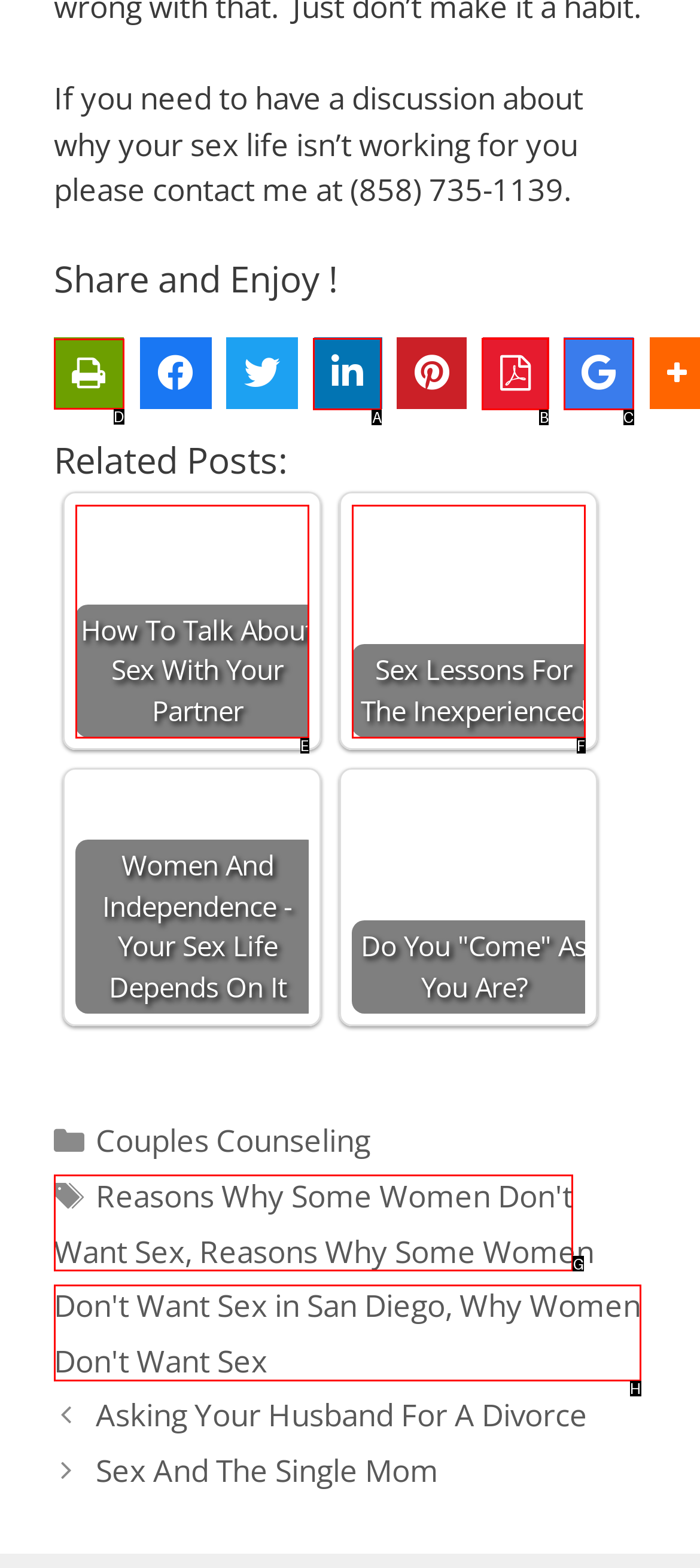To complete the task: Share on Facebook, which option should I click? Answer with the appropriate letter from the provided choices.

D